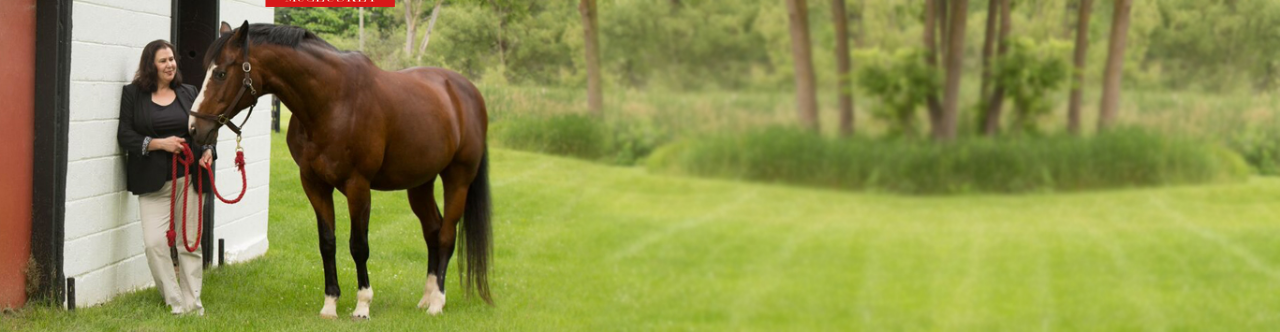What is the atmosphere of the scene?
Using the details shown in the screenshot, provide a comprehensive answer to the question.

The caption describes the scene as serene and peaceful, and the lush green grass and trees in the backdrop enhance the tranquil atmosphere, indicating that the atmosphere of the scene is tranquil.